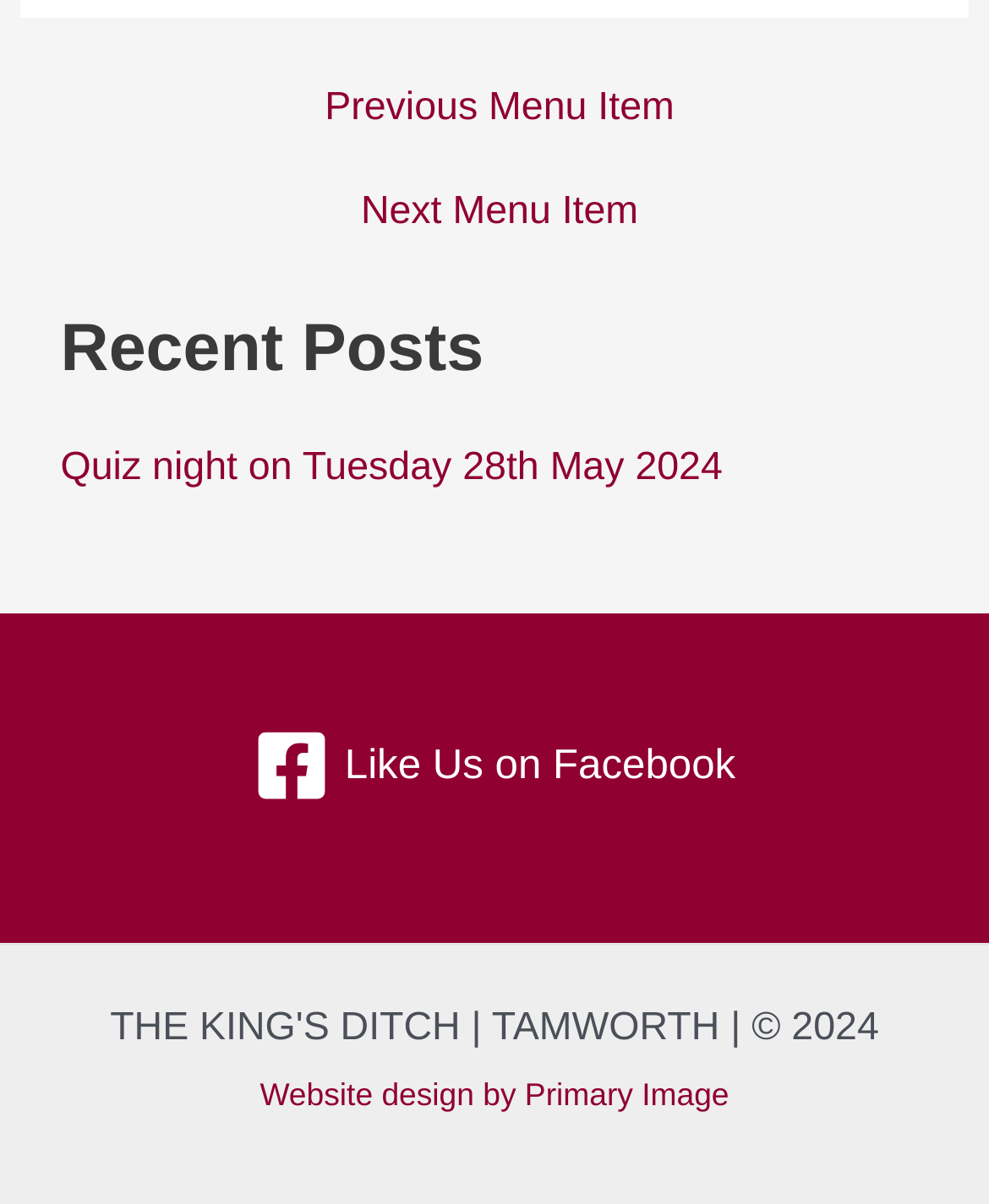What is the purpose of the 'Like' link?
Provide an in-depth answer to the question, covering all aspects.

I inferred the purpose of the 'Like' link by looking at the image and static text elements that are children of the 'Like' link element, which suggest that it is related to liking on Facebook.